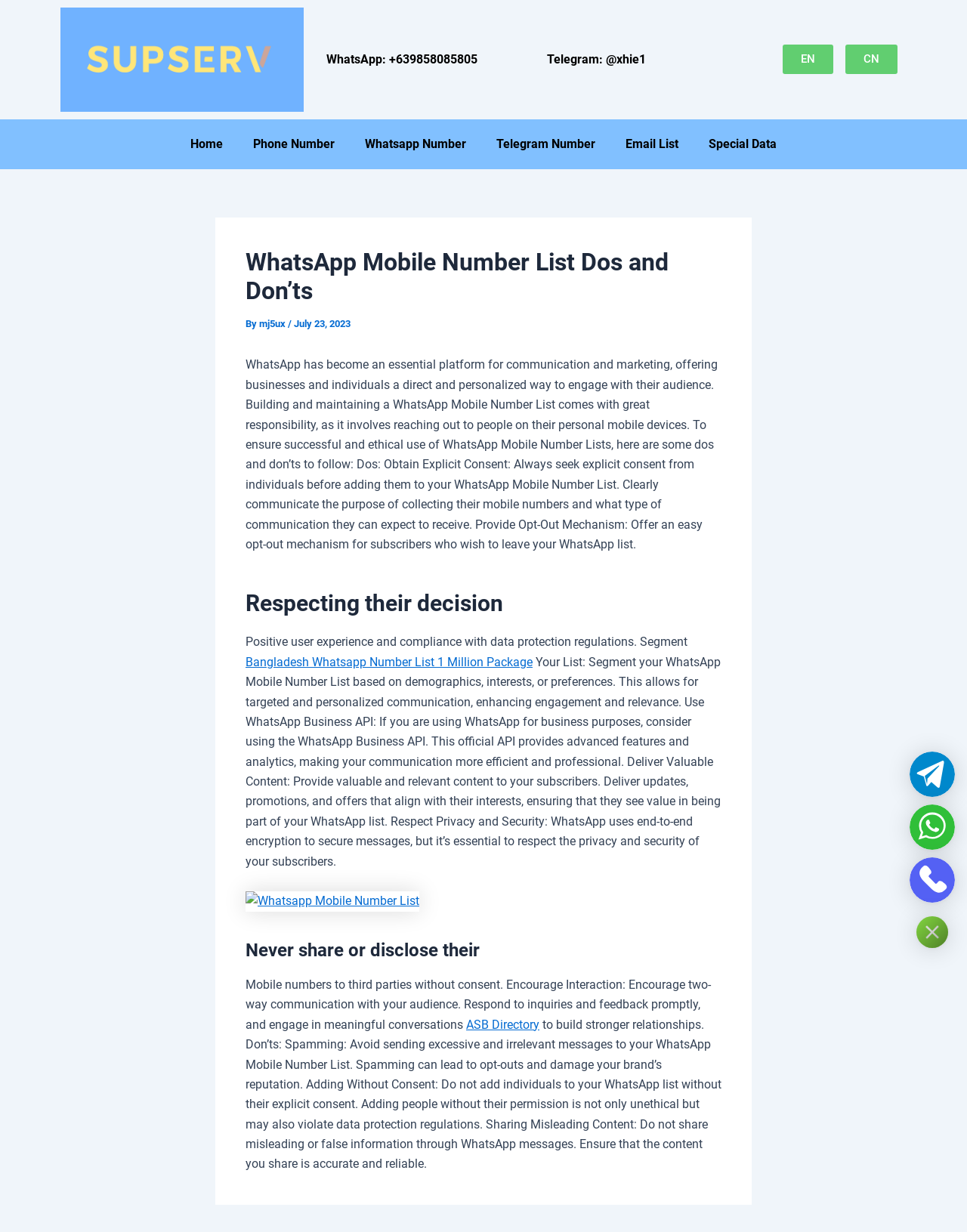What is the purpose of WhatsApp Mobile Number List?
Answer briefly with a single word or phrase based on the image.

Communication and marketing